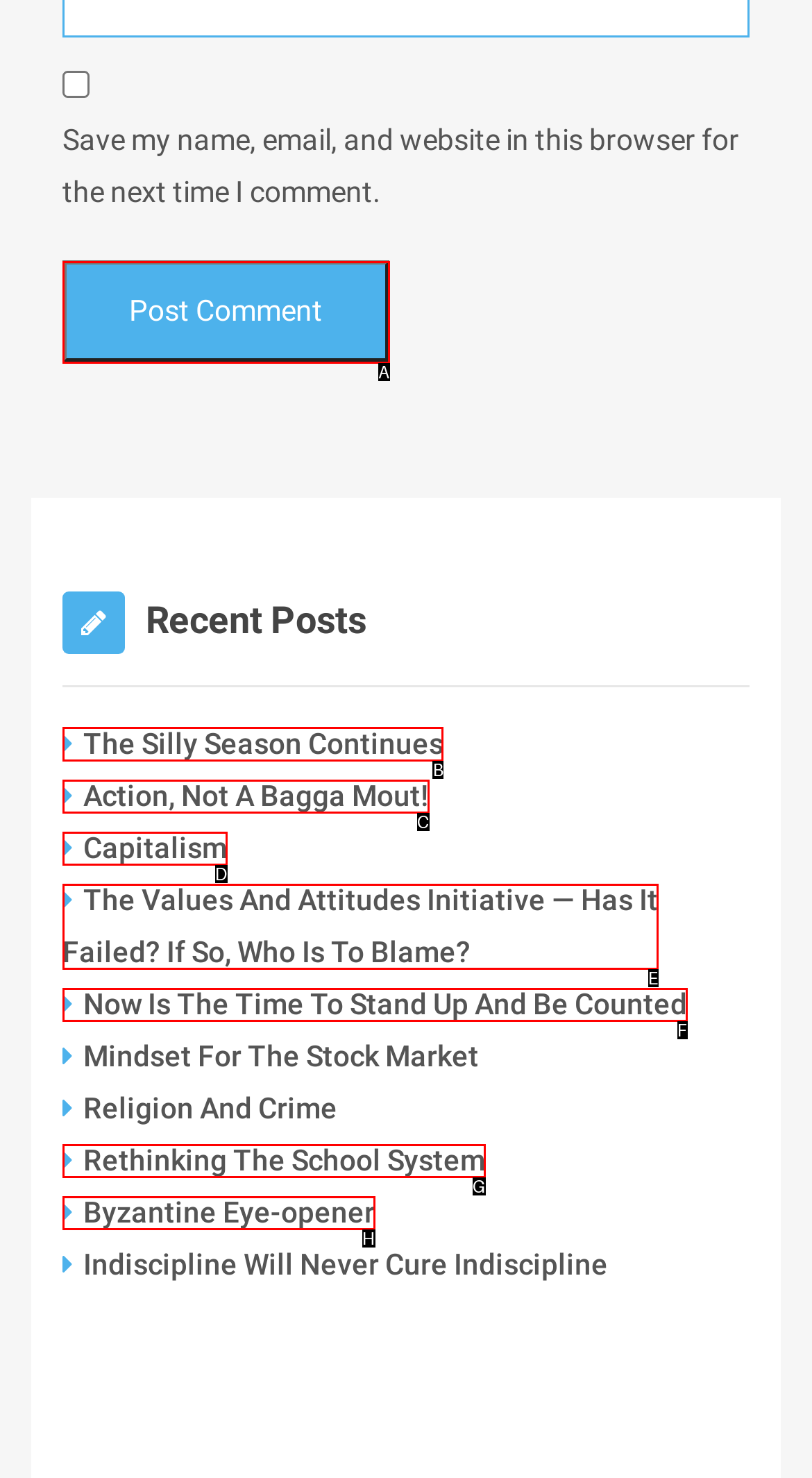Decide which UI element to click to accomplish the task: View the recent post 'The Silly Season Continues'
Respond with the corresponding option letter.

B